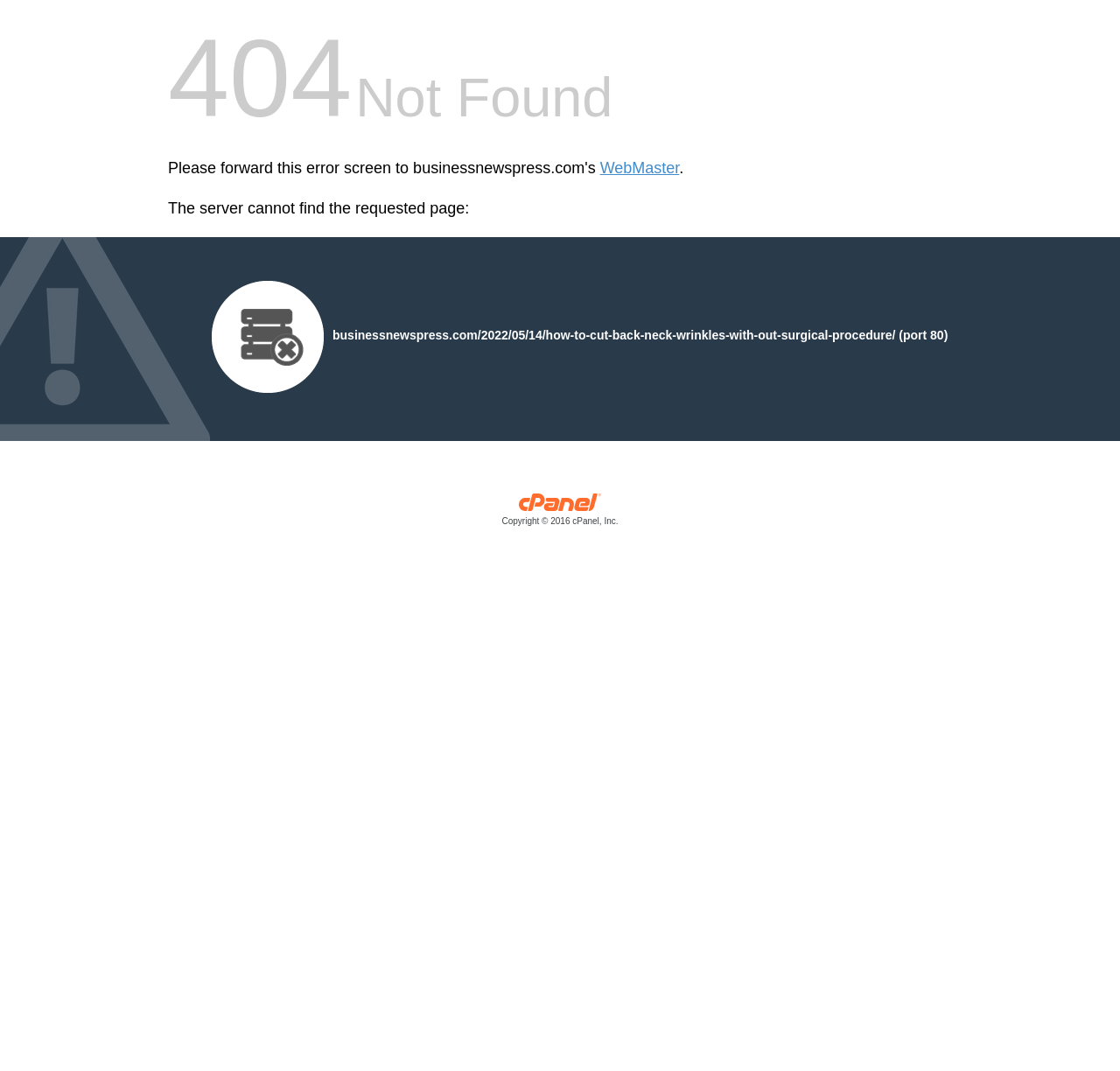Respond to the question below with a single word or phrase:
What is the text above the image?

The server cannot find the requested page: